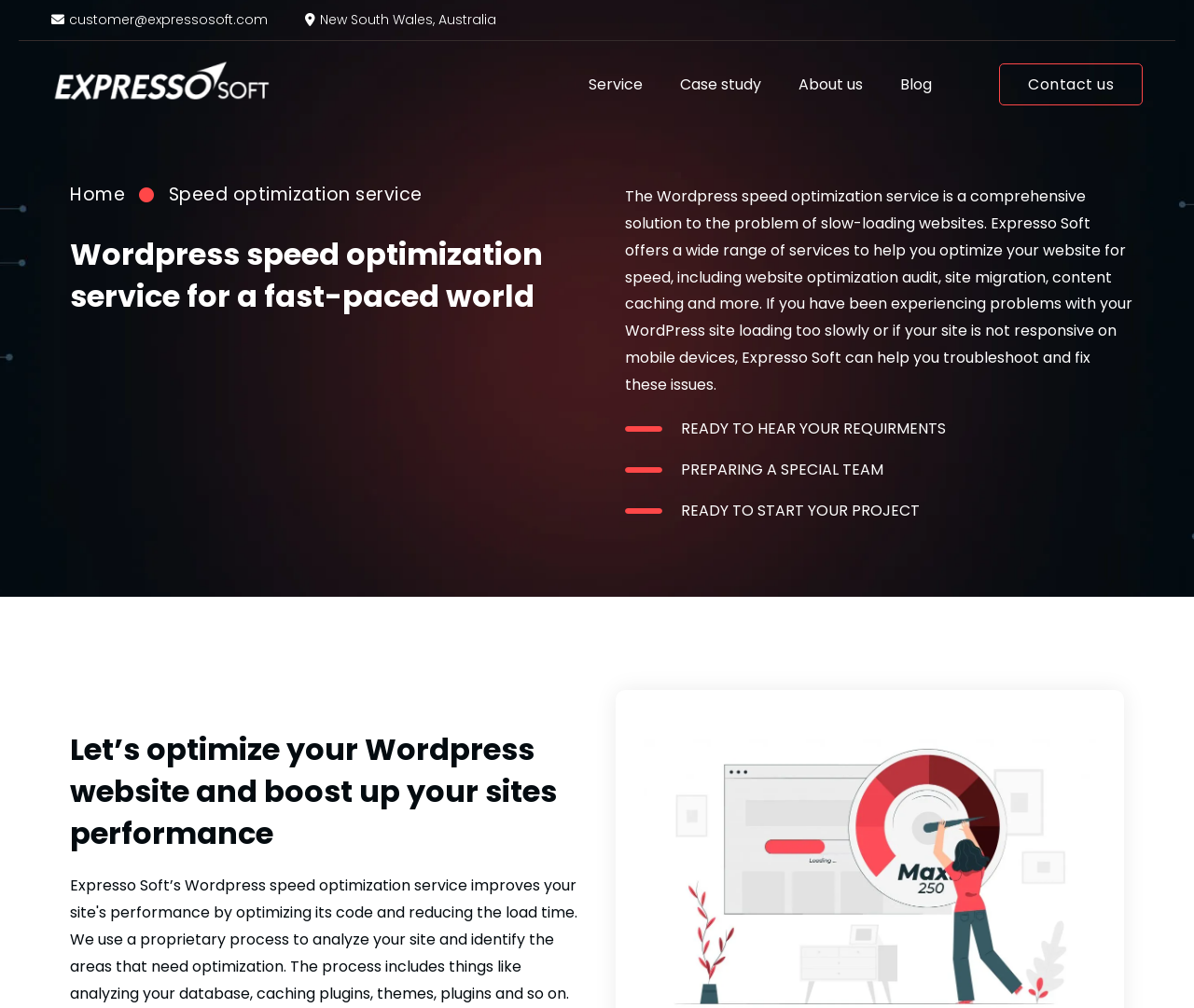What is the purpose of the Wordpress speed optimization service?
Using the information presented in the image, please offer a detailed response to the question.

I inferred the purpose of the Wordpress speed optimization service by reading the static text element 'The Wordpress speed optimization service is a comprehensive solution to the problem of slow-loading websites.' which explains that the service is designed to help optimize websites for speed.